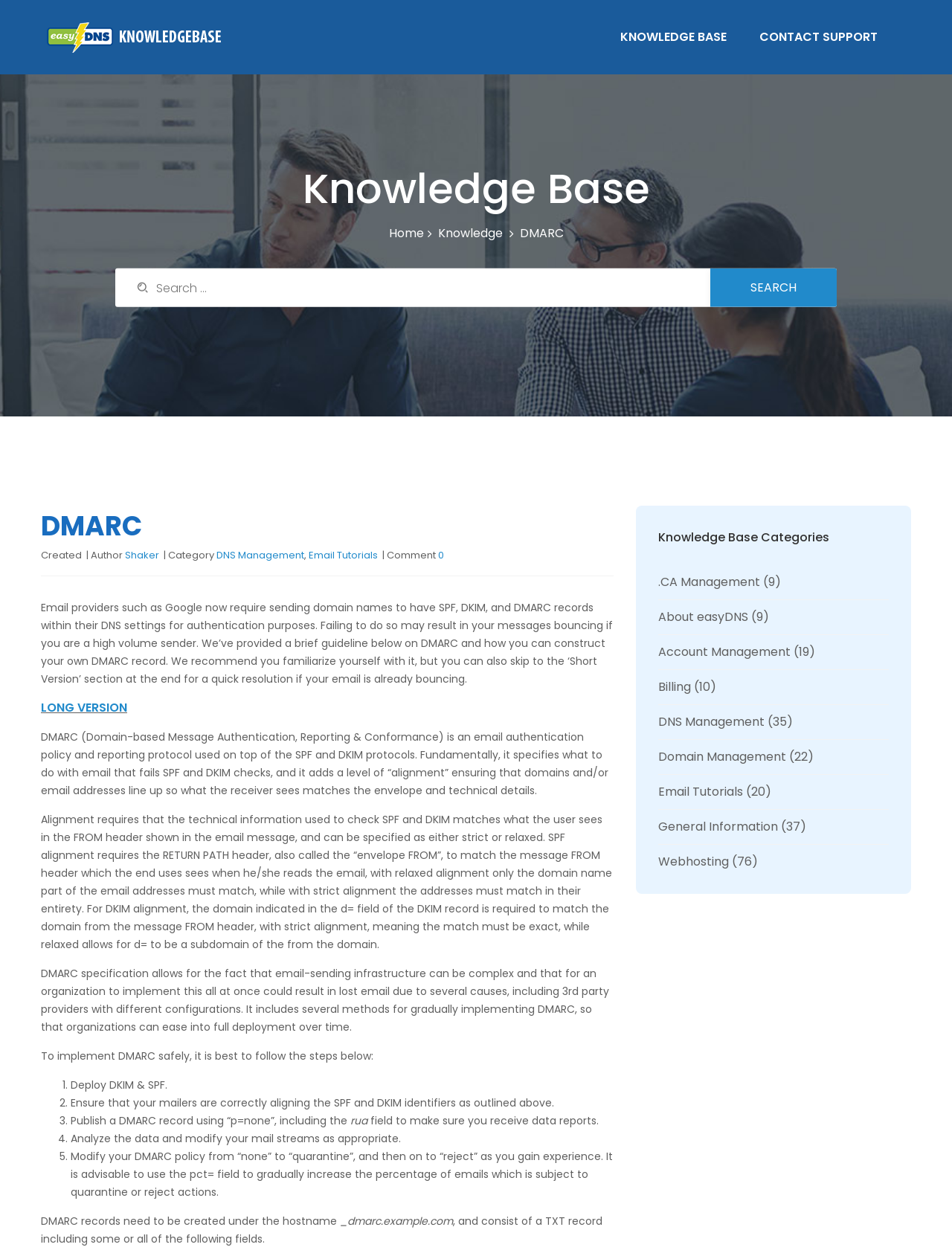Determine the bounding box coordinates of the target area to click to execute the following instruction: "View DNS Management category."

[0.691, 0.568, 0.803, 0.581]